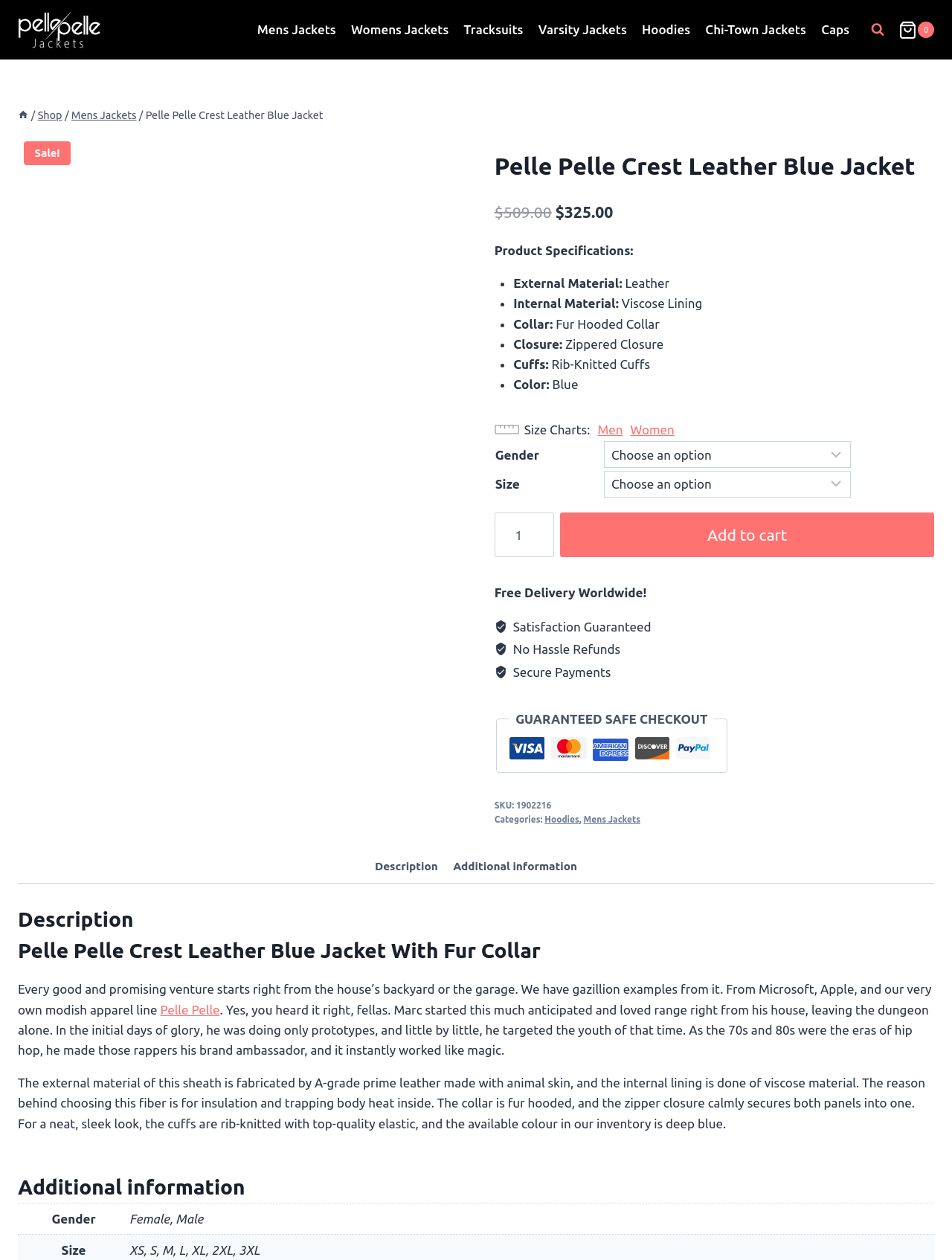Generate a comprehensive description of the contents of the webpage.

This webpage is about a product, specifically a Pelle Pelle Crest Leather Blue Jacket. At the top, there is a navigation bar with links to different categories such as "Mens Jackets", "Womens Jackets", "Tracksuits", and more. Below the navigation bar, there is a search form button and a shopping cart button.

On the left side of the page, there is a breadcrumbs navigation section that shows the path from the home page to the current product page. Below the breadcrumbs, there is a "Sale!" notification.

The main content of the page is divided into two sections. On the left, there is a product image, and on the right, there is a product description section. The product description section has a heading that reads "Pelle Pelle Crest Leather Blue Jacket" and below it, there are two paragraphs of text that describe the original and current prices of the product.

Below the price information, there is a "Product Specifications" section that lists the product's features, including external material, internal material, collar, closure, cuffs, and color. Each feature is listed in a bullet point format with a brief description.

Further down the page, there are sections for selecting the product's size and gender, as well as a quantity selector and an "Add to cart" button. There are also some promotional messages and images that highlight the benefits of shopping on this website, such as free delivery worldwide, satisfaction guaranteed, and secure payments.

At the bottom of the page, there is a section that displays the product's SKU and categories, as well as a tab list that allows users to switch between different sections, including a description and additional information about the product.